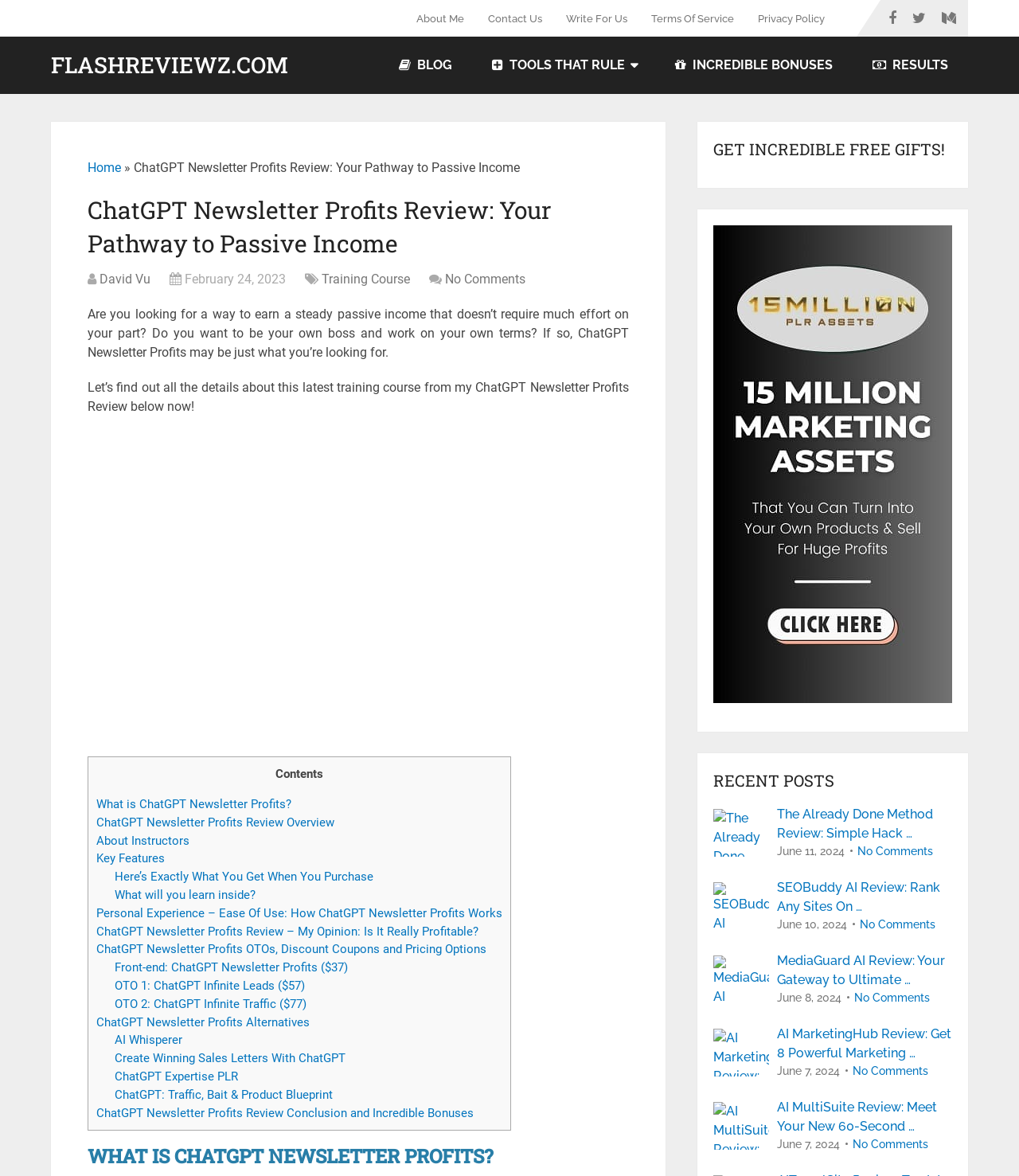Locate the primary heading on the webpage and return its text.

ChatGPT Newsletter Profits Review: Your Pathway to Passive Income